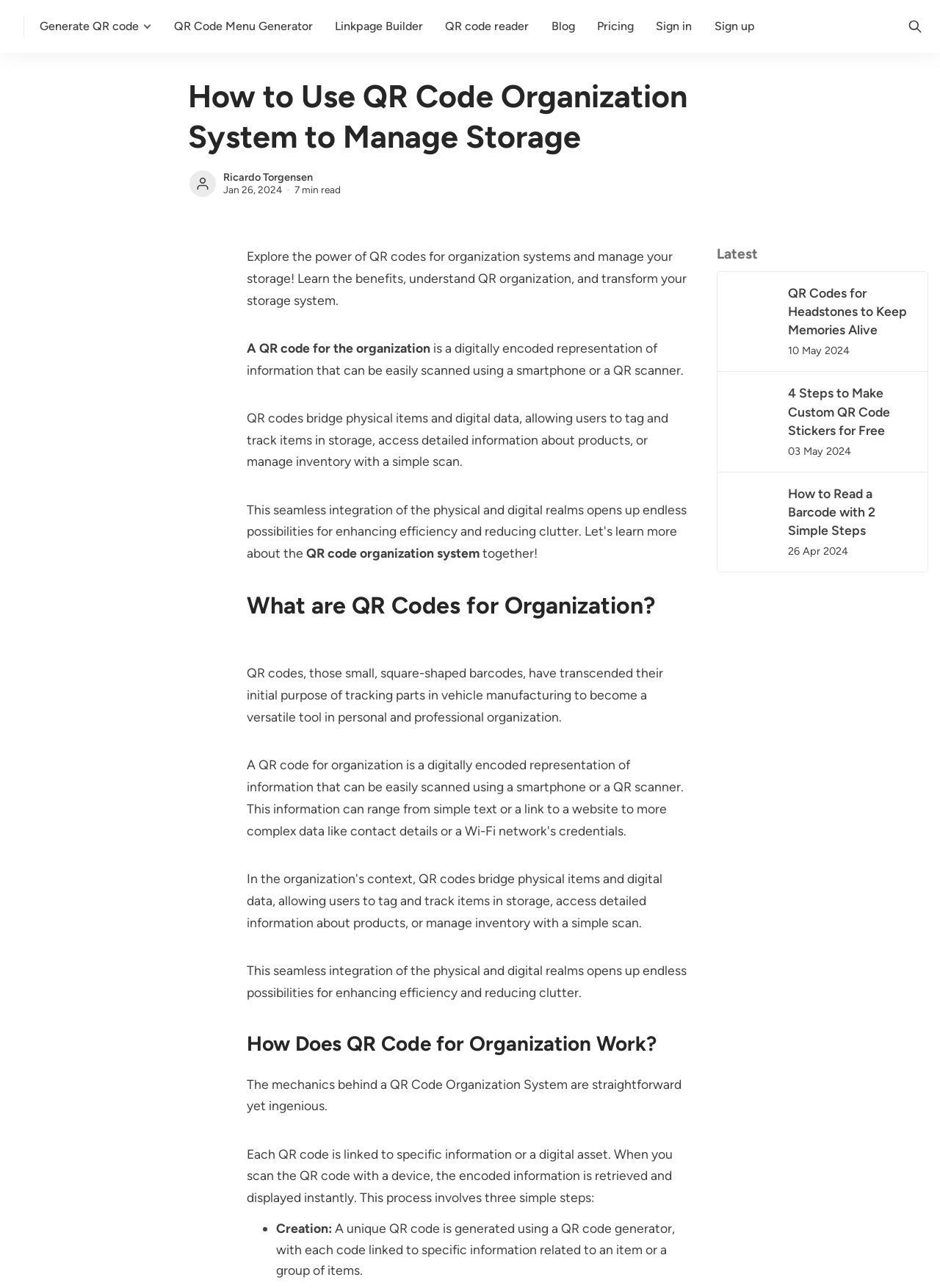Determine the heading of the webpage and extract its text content.

How to Use QR Code Organization System to Manage Storage